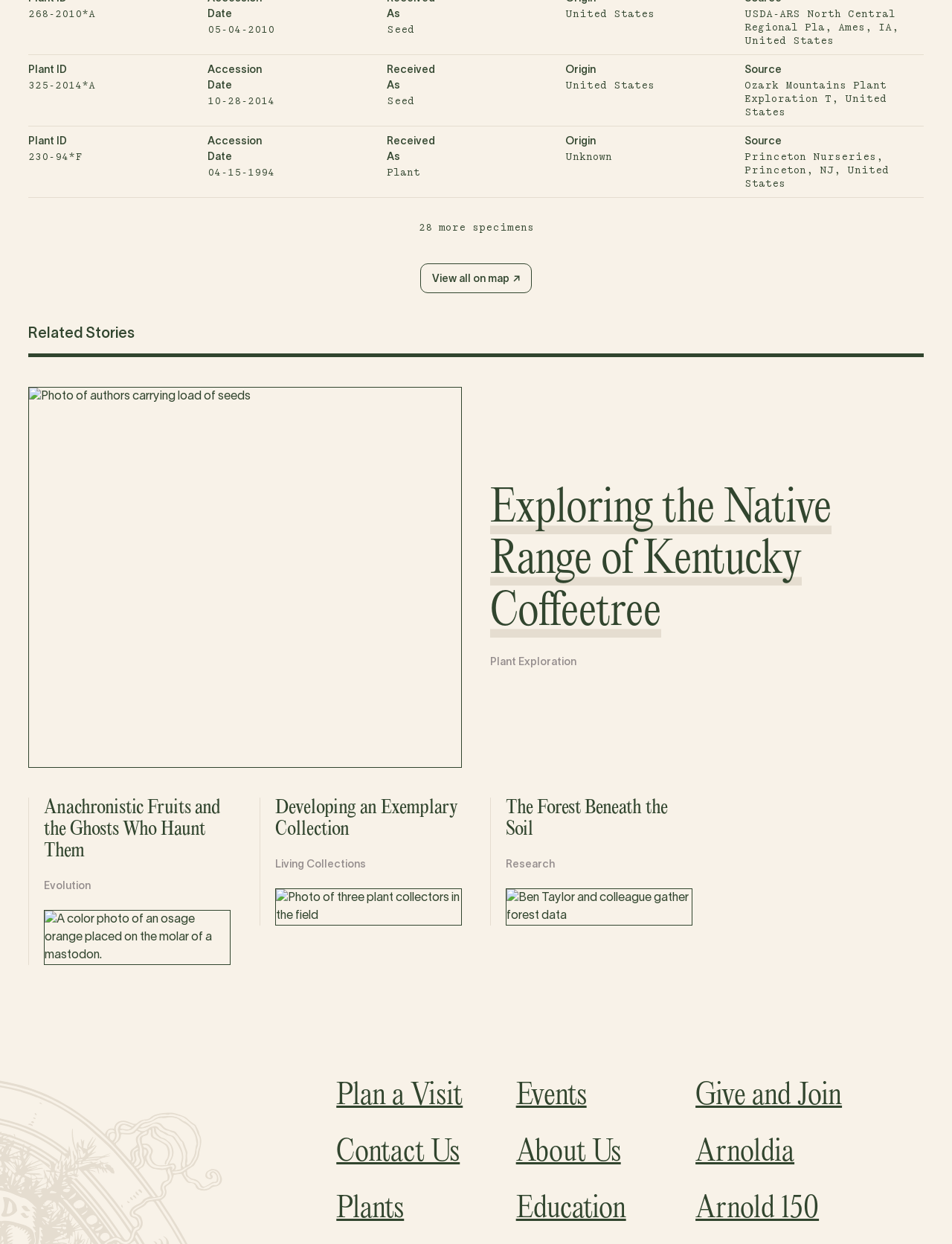Pinpoint the bounding box coordinates of the element that must be clicked to accomplish the following instruction: "Read Anachronistic Fruits and the Ghosts Who Haunt Them". The coordinates should be in the format of four float numbers between 0 and 1, i.e., [left, top, right, bottom].

[0.046, 0.641, 0.243, 0.693]